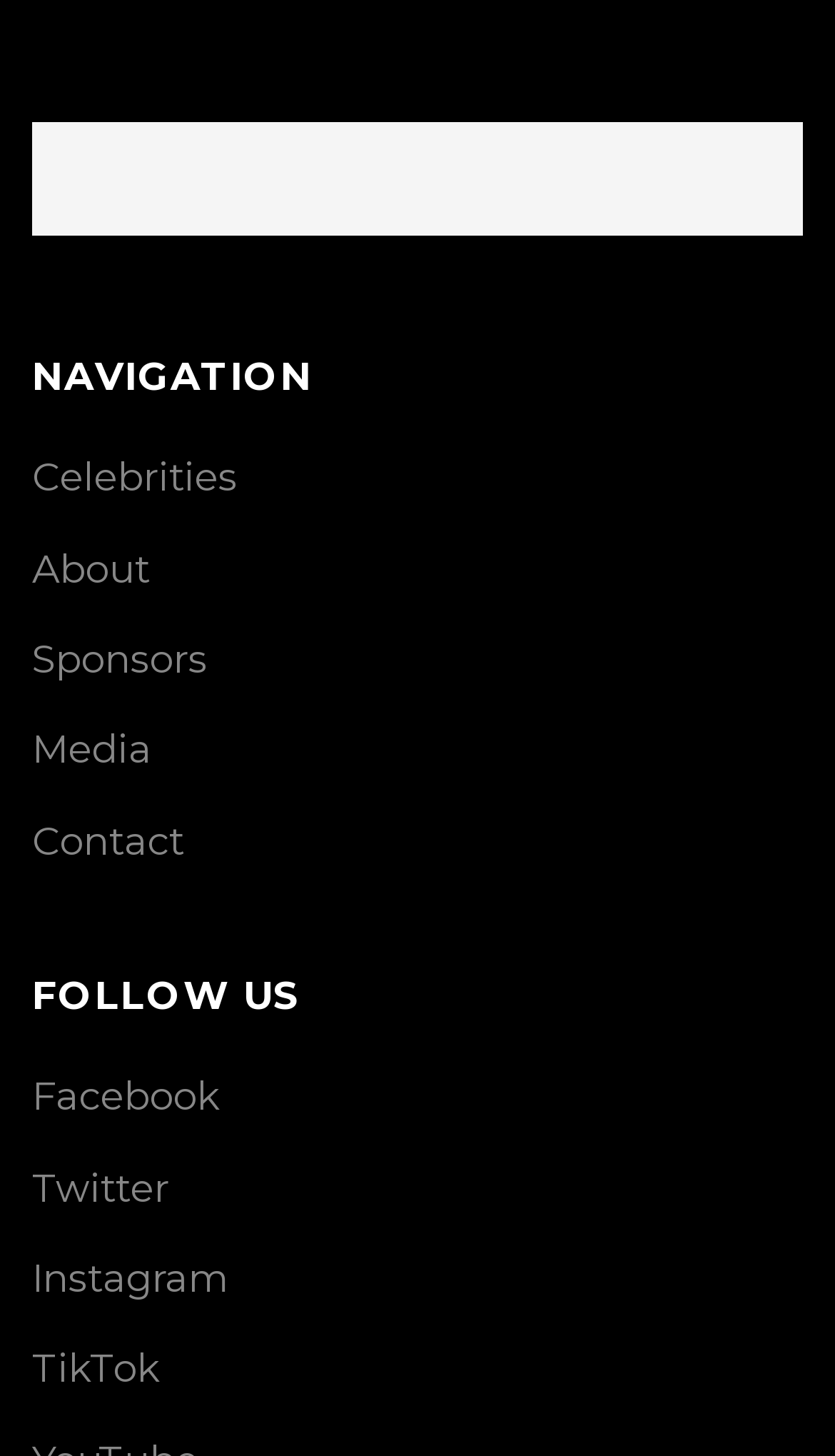Pinpoint the bounding box coordinates of the area that should be clicked to complete the following instruction: "Click on Celebrities". The coordinates must be given as four float numbers between 0 and 1, i.e., [left, top, right, bottom].

[0.038, 0.312, 0.285, 0.345]